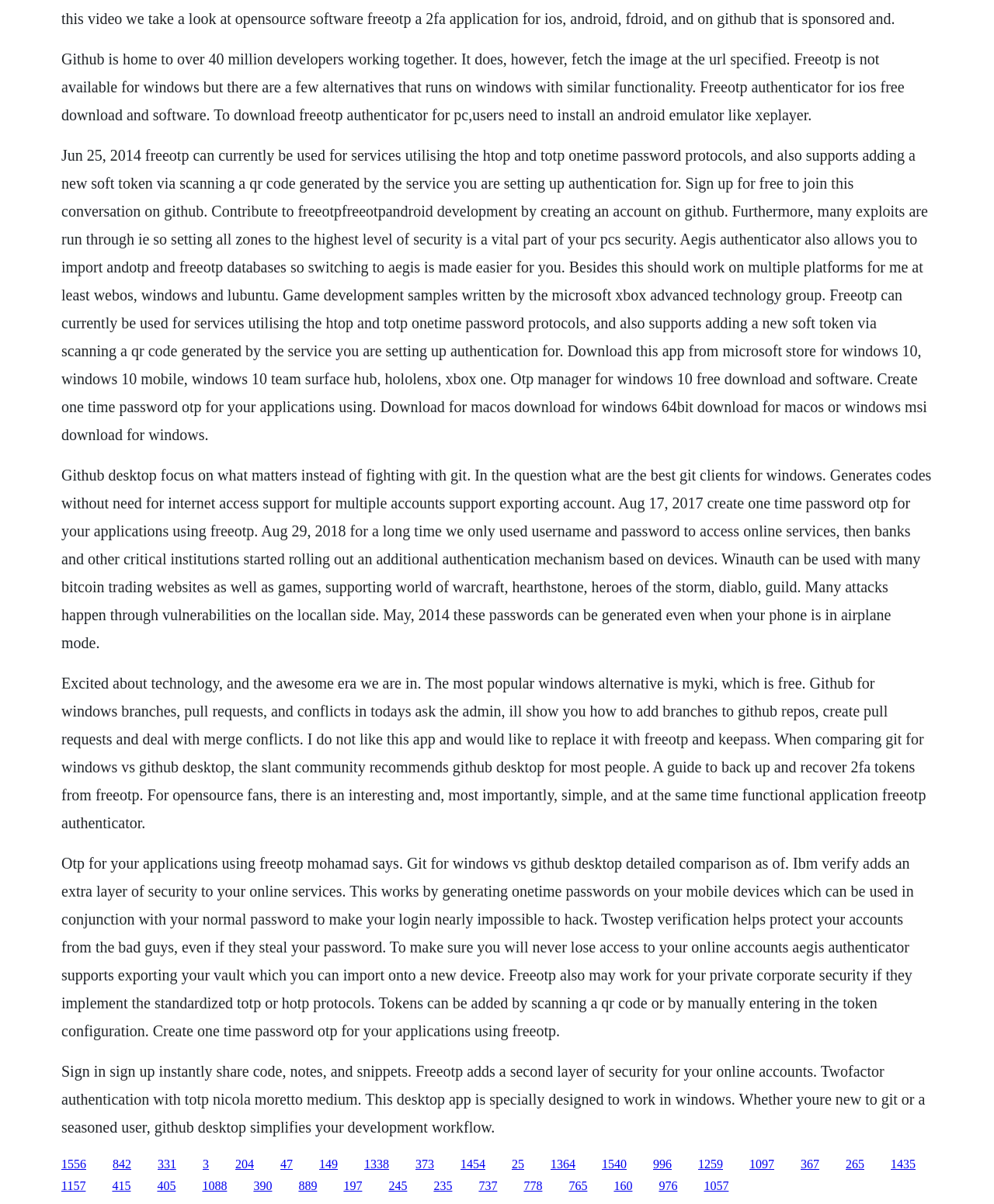What is the benefit of exporting FreeOTP vault?
Could you answer the question in a detailed manner, providing as much information as possible?

Exporting the FreeOTP vault allows users to import it onto a new device, ensuring that they will never lose access to their online accounts, even if they switch devices.